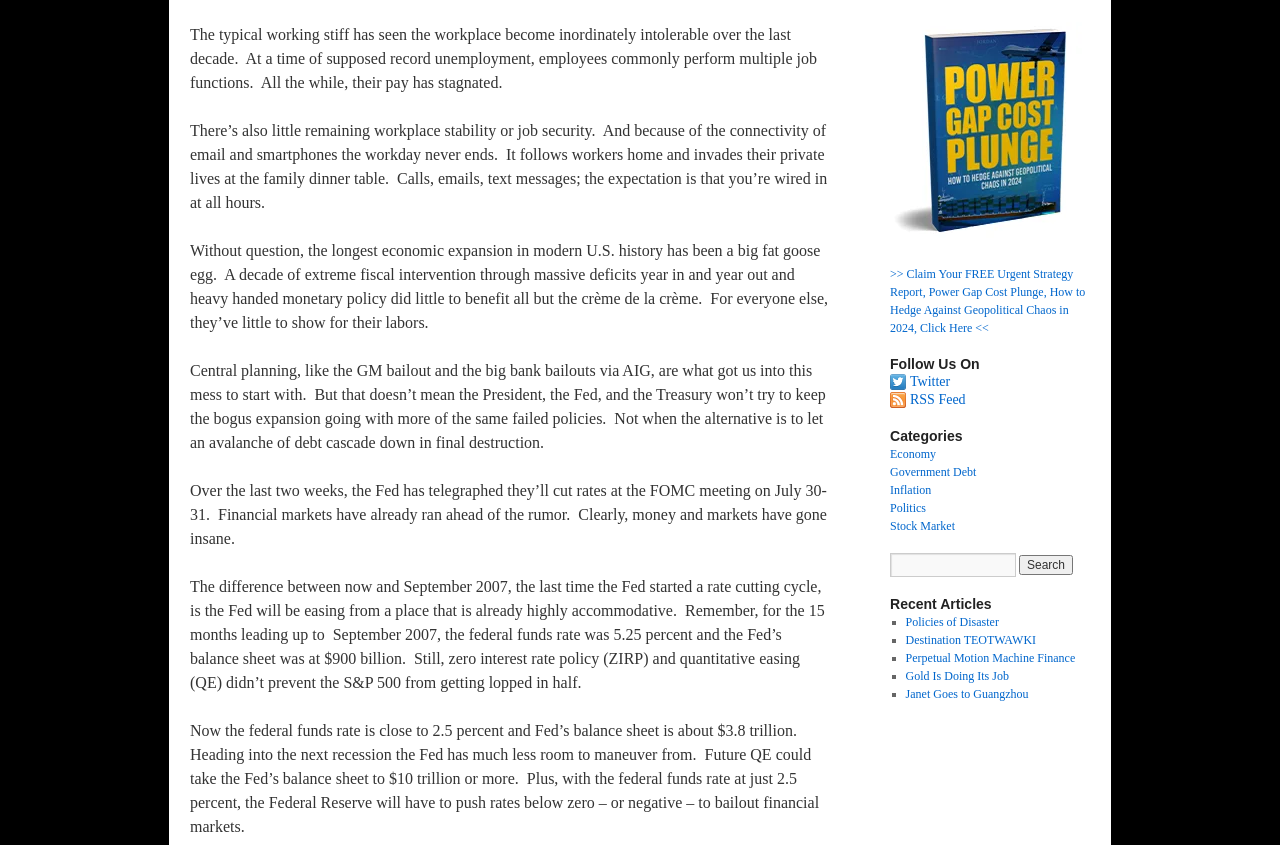Given the element description Privacy Policy, identify the bounding box coordinates for the UI element on the webpage screenshot. The format should be (top-left x, top-left y, bottom-right x, bottom-right y), with values between 0 and 1.

None